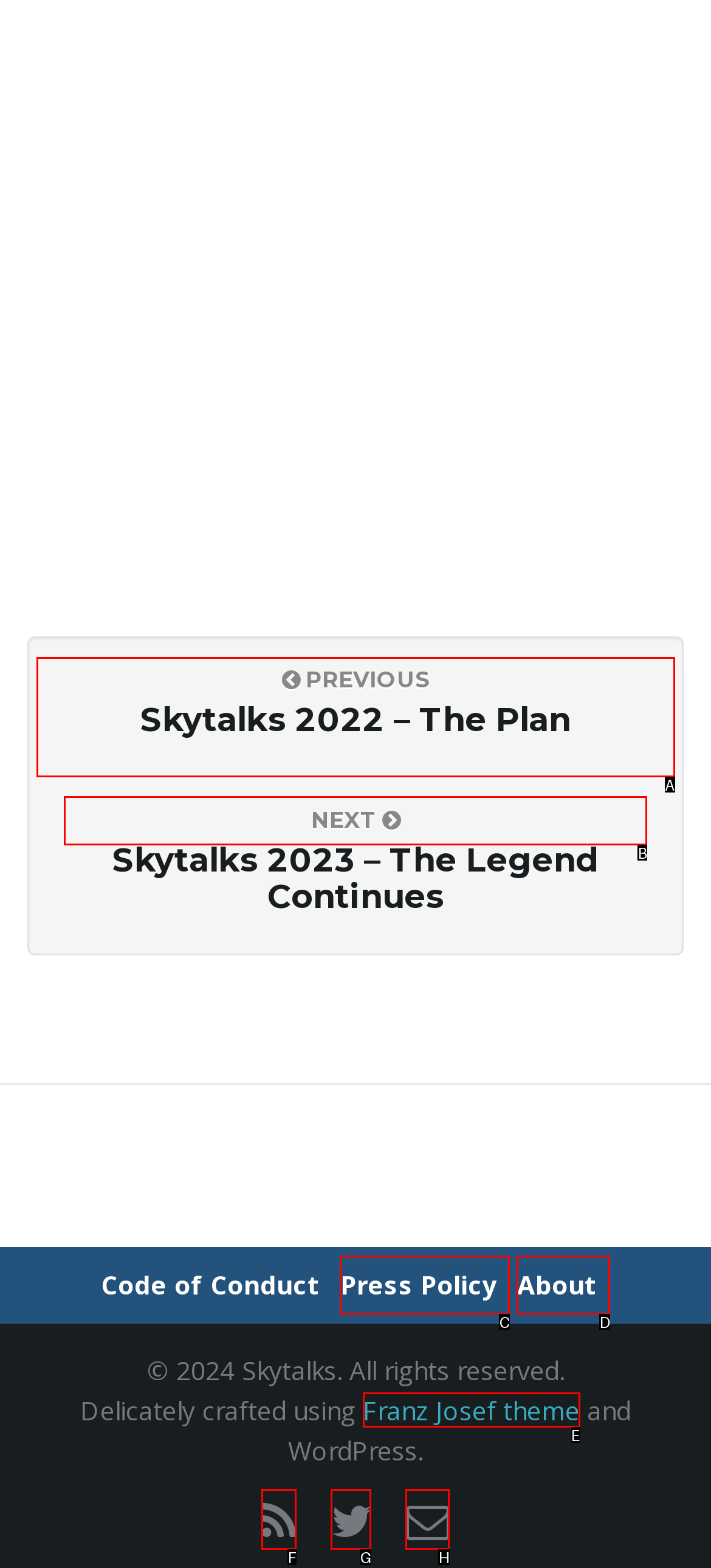Select the UI element that should be clicked to execute the following task: Toggle navigation
Provide the letter of the correct choice from the given options.

None